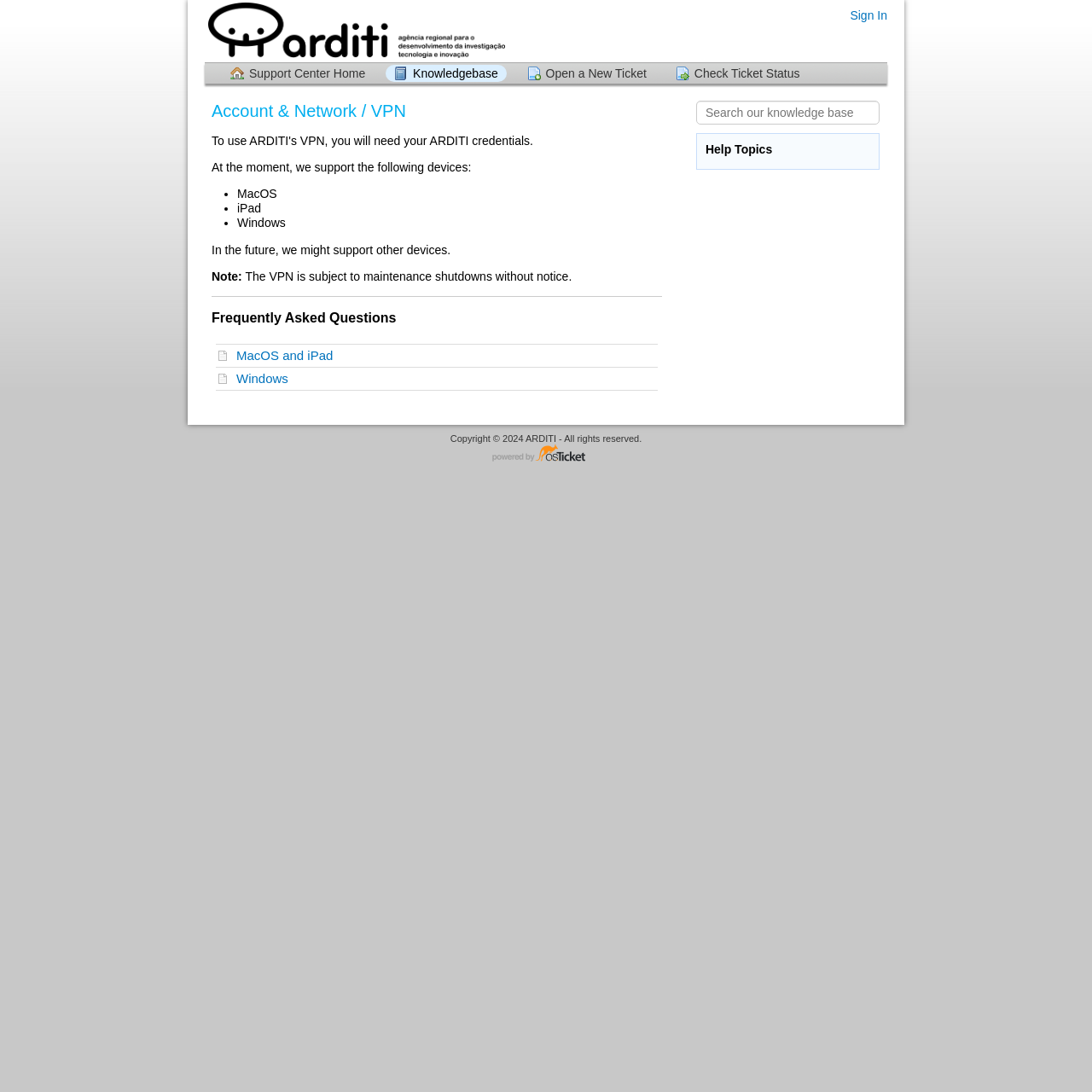Could you please study the image and provide a detailed answer to the question:
What is the purpose of the textbox?

The textbox is located below the 'Help Topics' section and has a placeholder text 'Search our knowledge base', indicating that it is used to search for topics in the knowledge base.